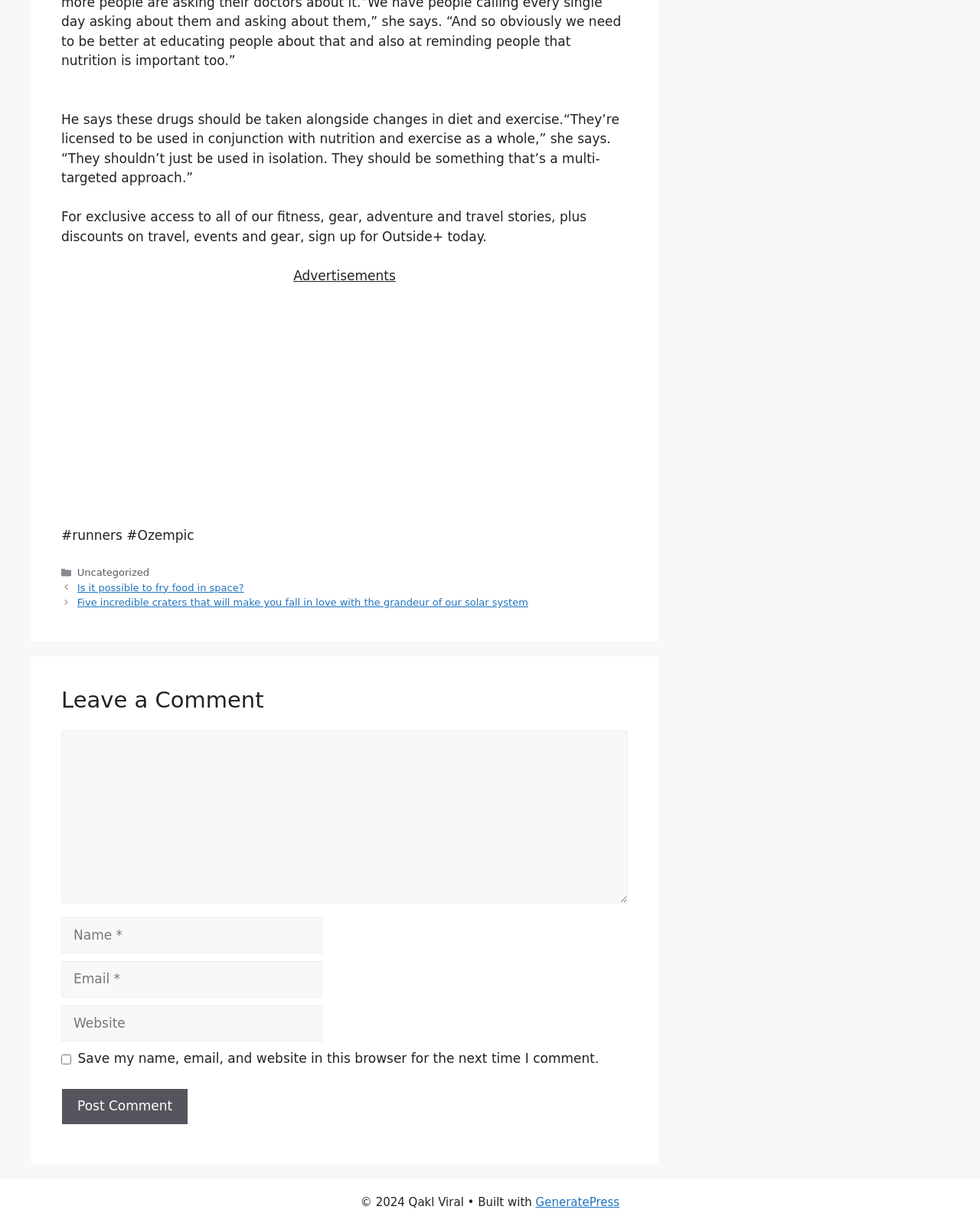Find the bounding box of the UI element described as follows: "GeneratePress".

[0.547, 0.975, 0.632, 0.986]